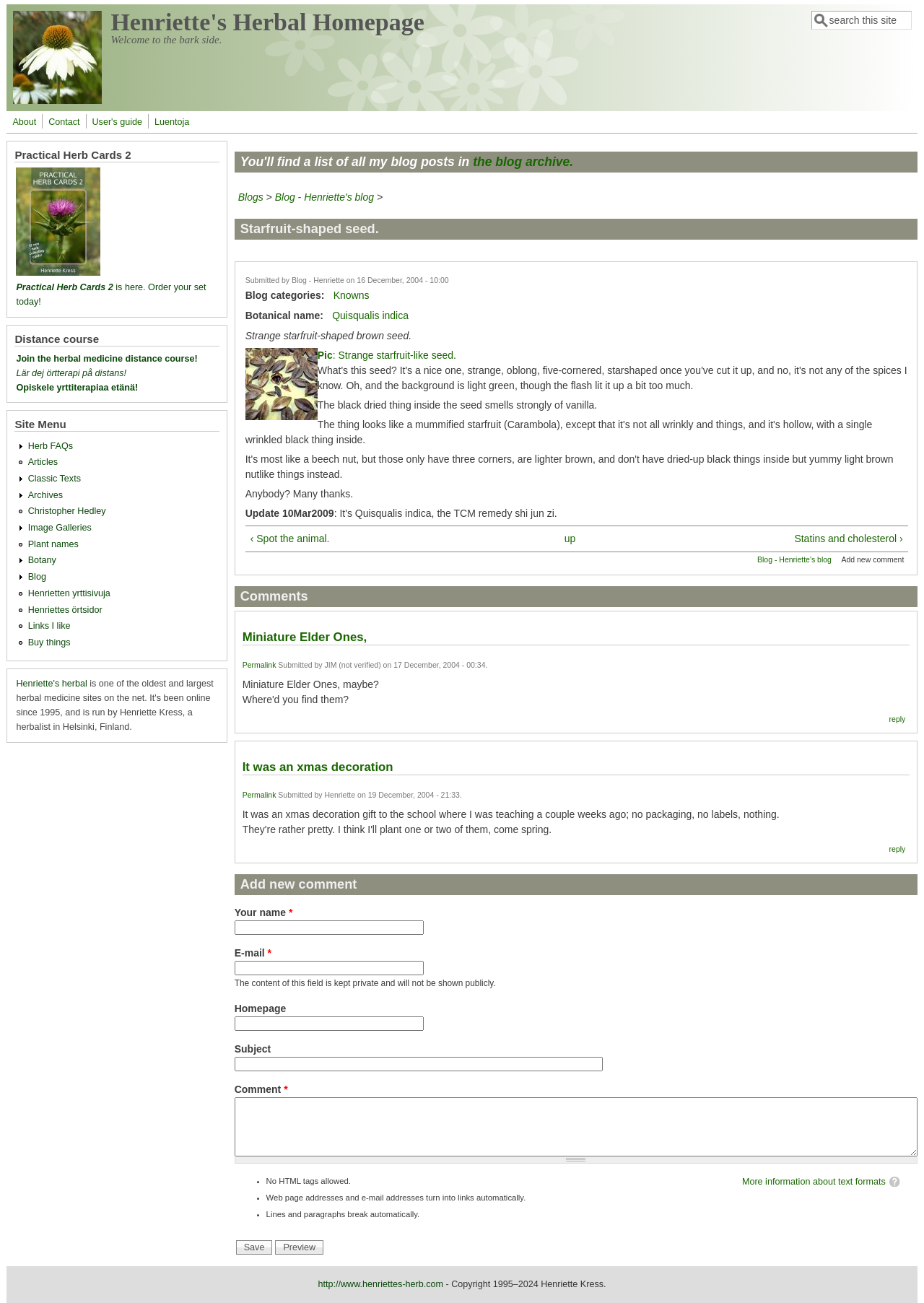Respond with a single word or phrase for the following question: 
What is the topic of the blog post?

Starfruit-shaped seed